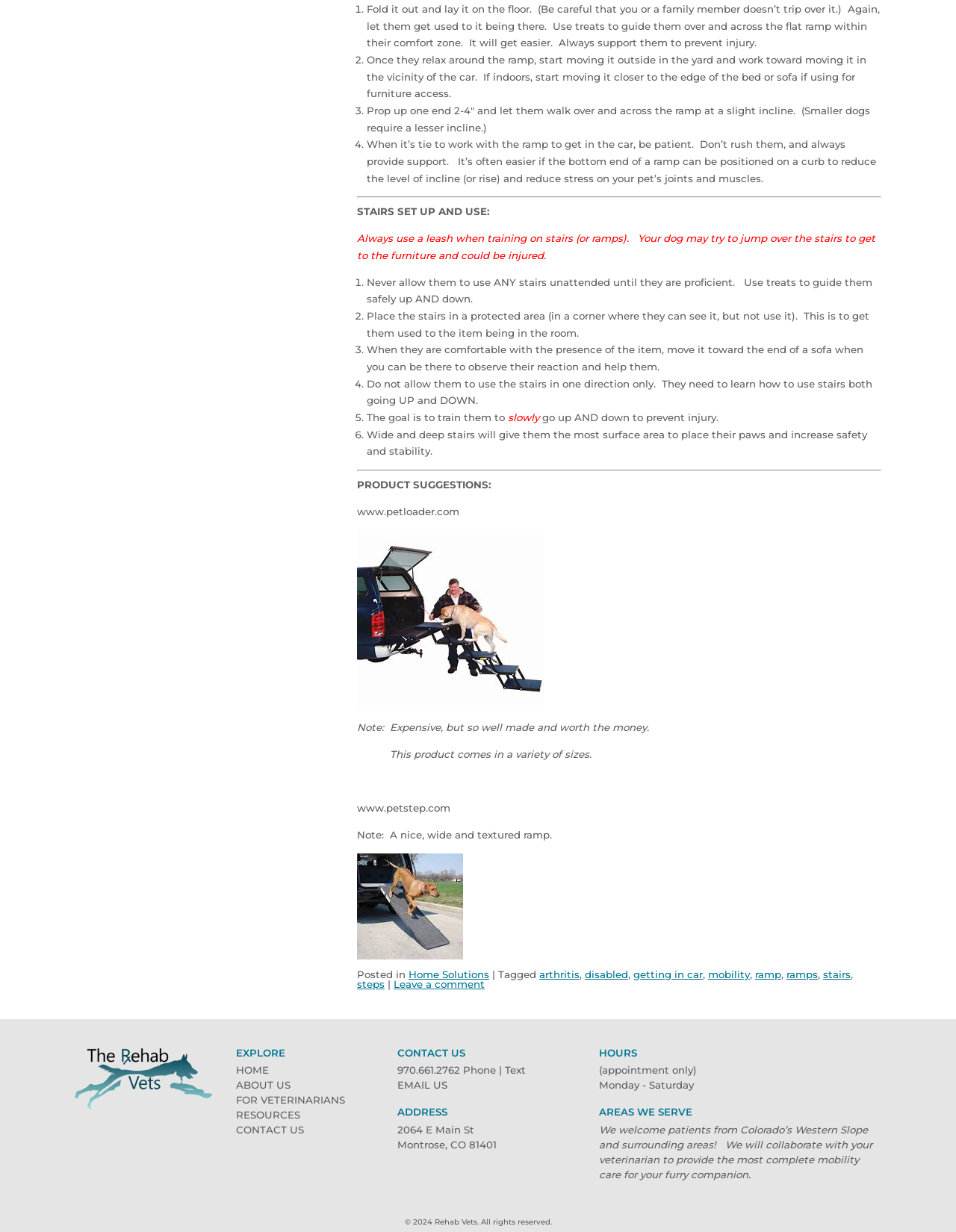Please identify the bounding box coordinates of the area that needs to be clicked to follow this instruction: "Click on 'HOME'".

[0.247, 0.864, 0.281, 0.874]